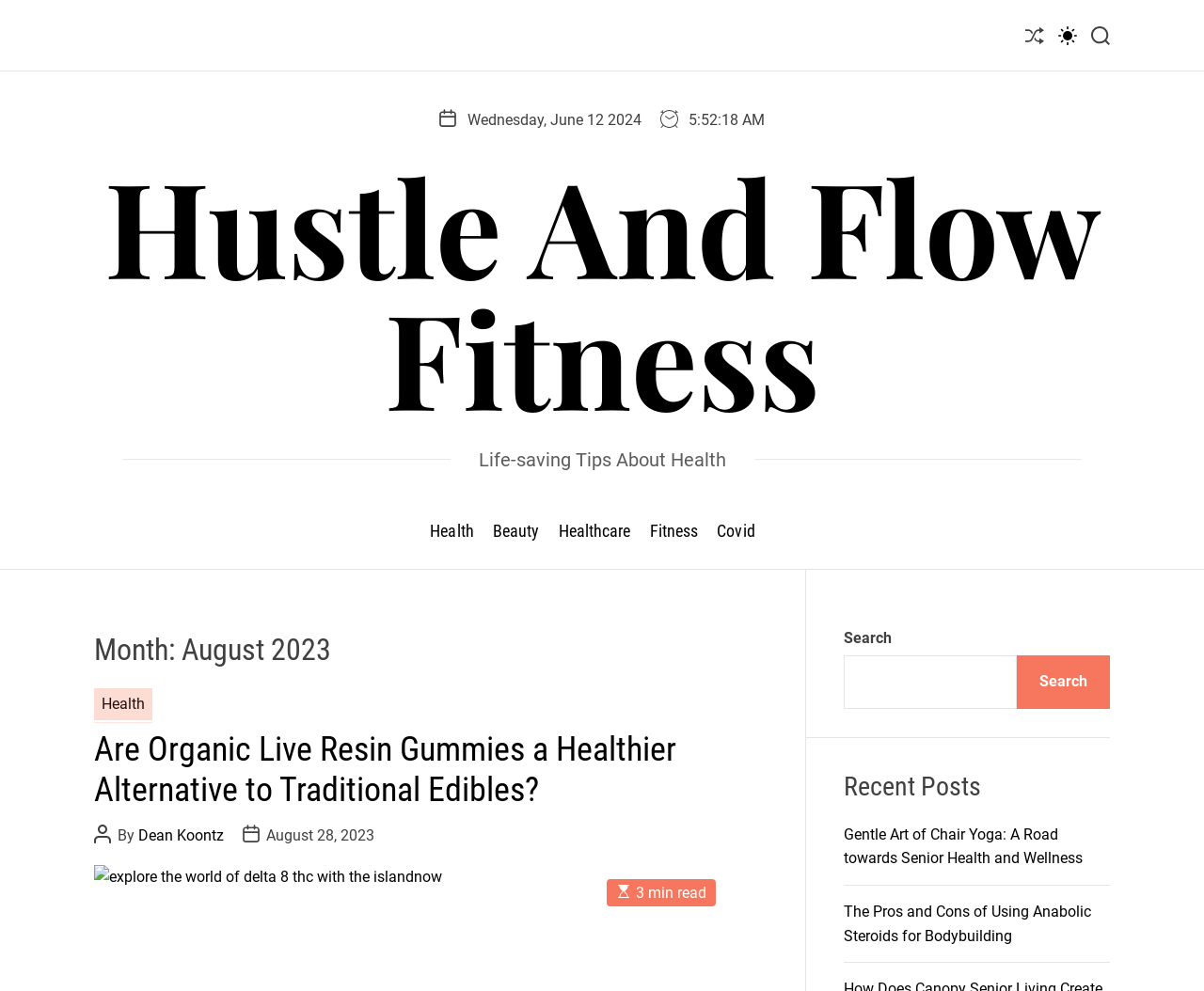What is the category of the post?
Based on the content of the image, thoroughly explain and answer the question.

The post category can be determined by looking at the links under the 'Primary' navigation element, which includes links to 'Health', 'Beauty', 'Healthcare', 'Fitness', and 'Covid'. Since the post title 'Are Organic Live Resin Gummies a Healthier Alternative to Traditional Edibles?' is related to health, we can conclude that the category of the post is 'Health'.